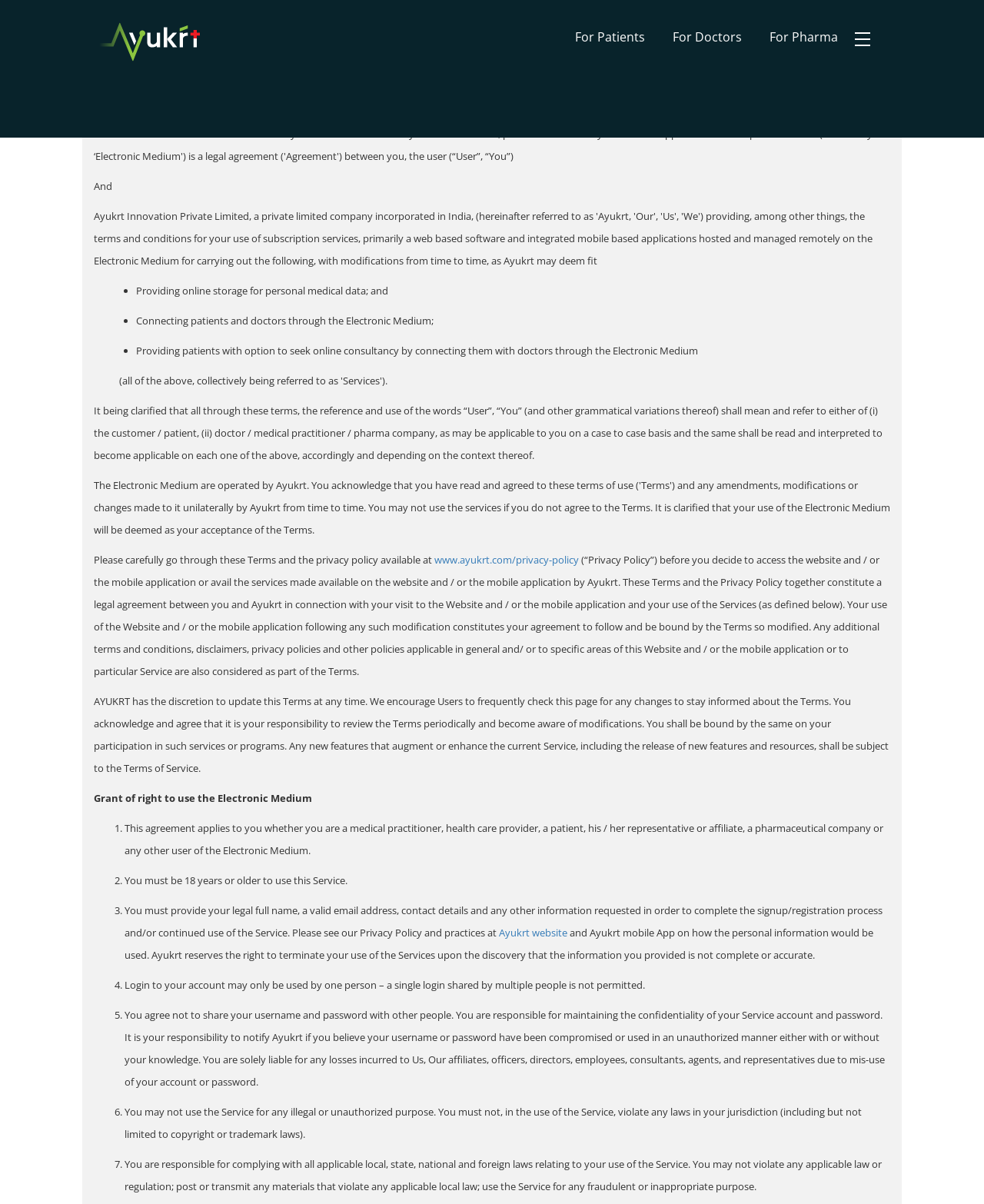What is the purpose of Ayukrt? From the image, respond with a single word or brief phrase.

Providing online storage for personal medical data